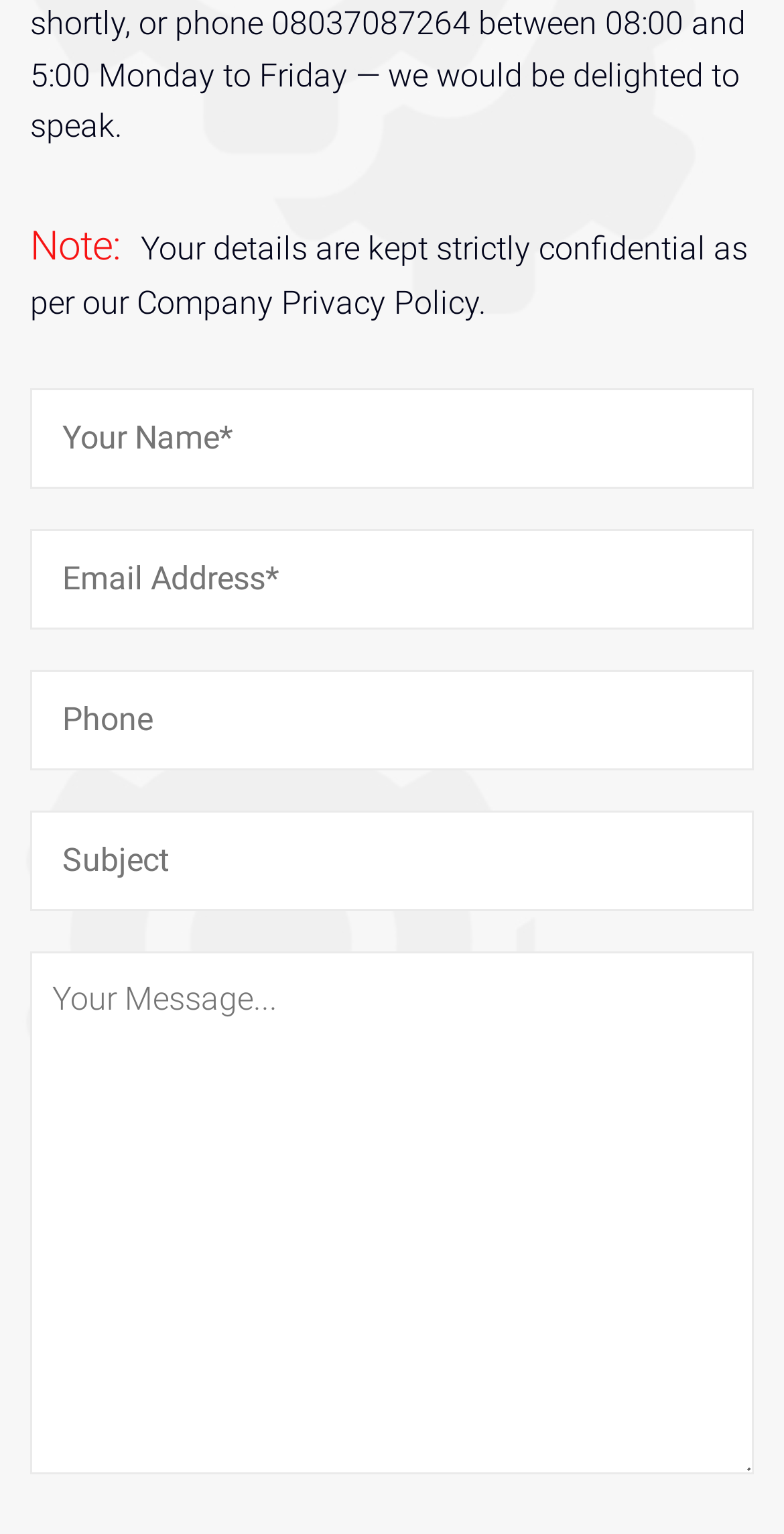What is the purpose of the webpage?
Please give a detailed and elaborate explanation in response to the question.

Based on the presence of text boxes for 'Your Name*', 'Email Address*', 'Phone', 'Subject', and 'Your Message...', I infer that the purpose of the webpage is to allow users to send a message to the company or website owner.